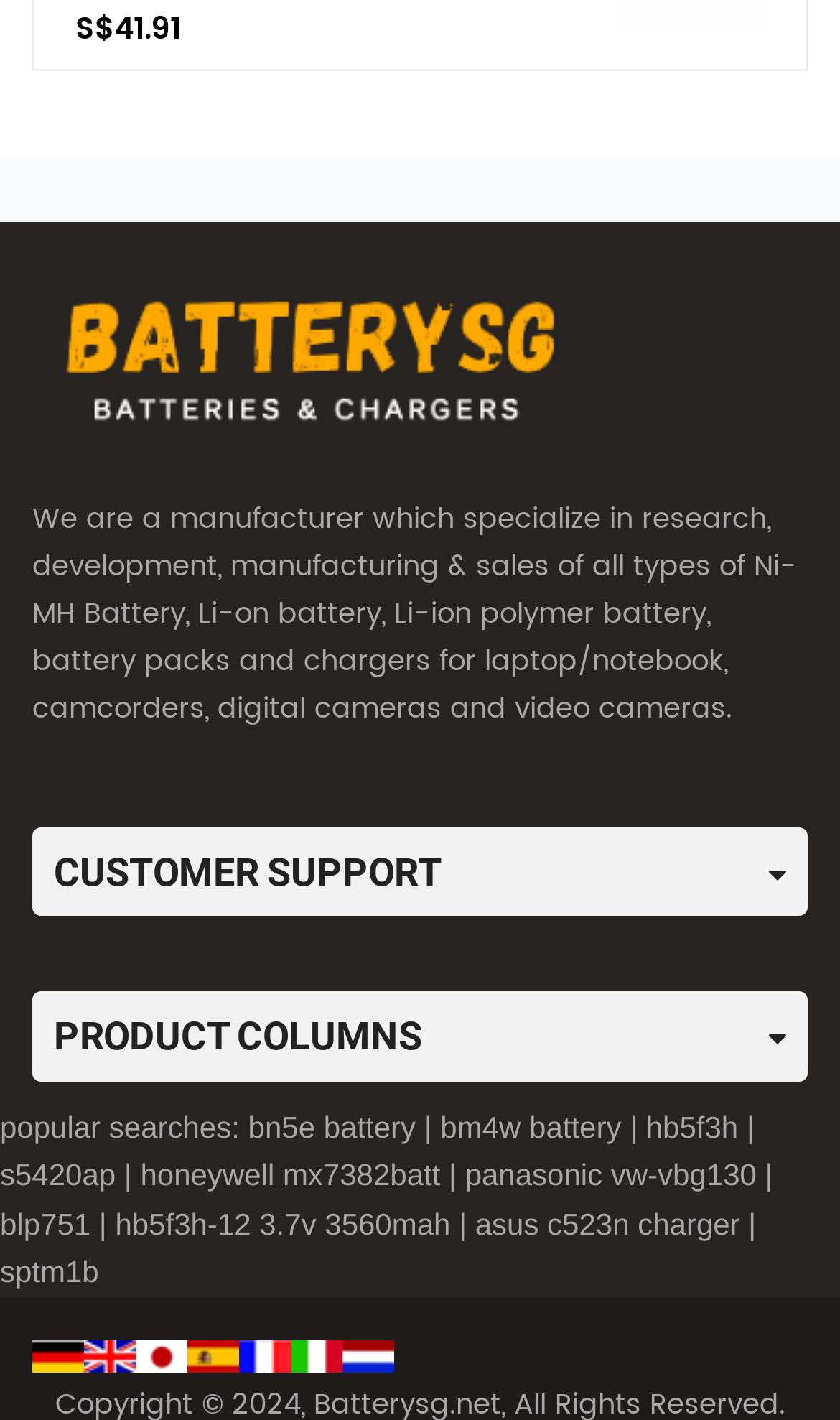Please identify the bounding box coordinates of the area that needs to be clicked to follow this instruction: "visit Batterysg.net".

[0.038, 0.156, 0.695, 0.35]